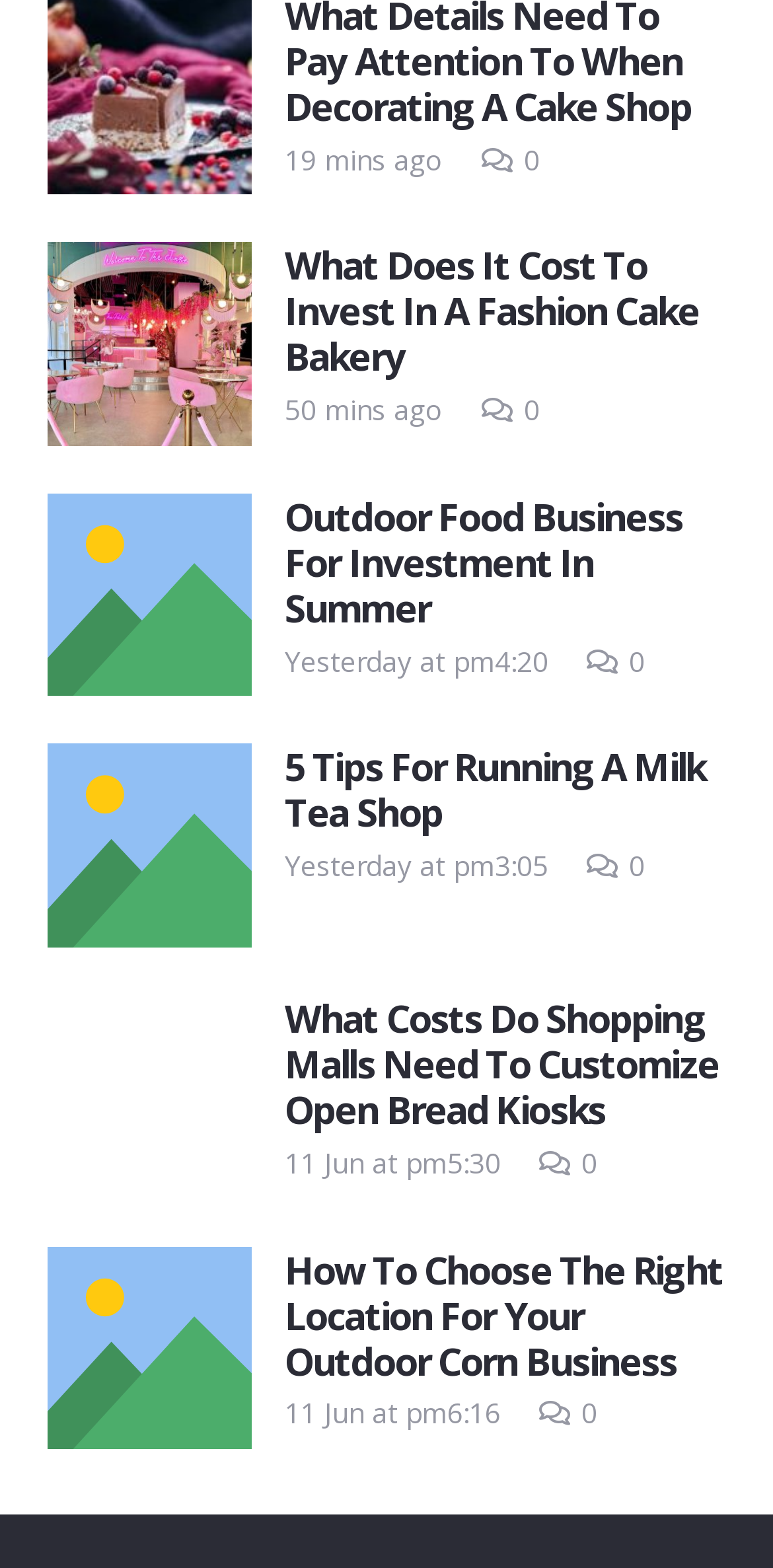What is the topic of the last article?
Can you give a detailed and elaborate answer to the question?

The last article is about 'How To Choose The Right Location For Your Outdoor Corn Business' as indicated by the heading of the last article.